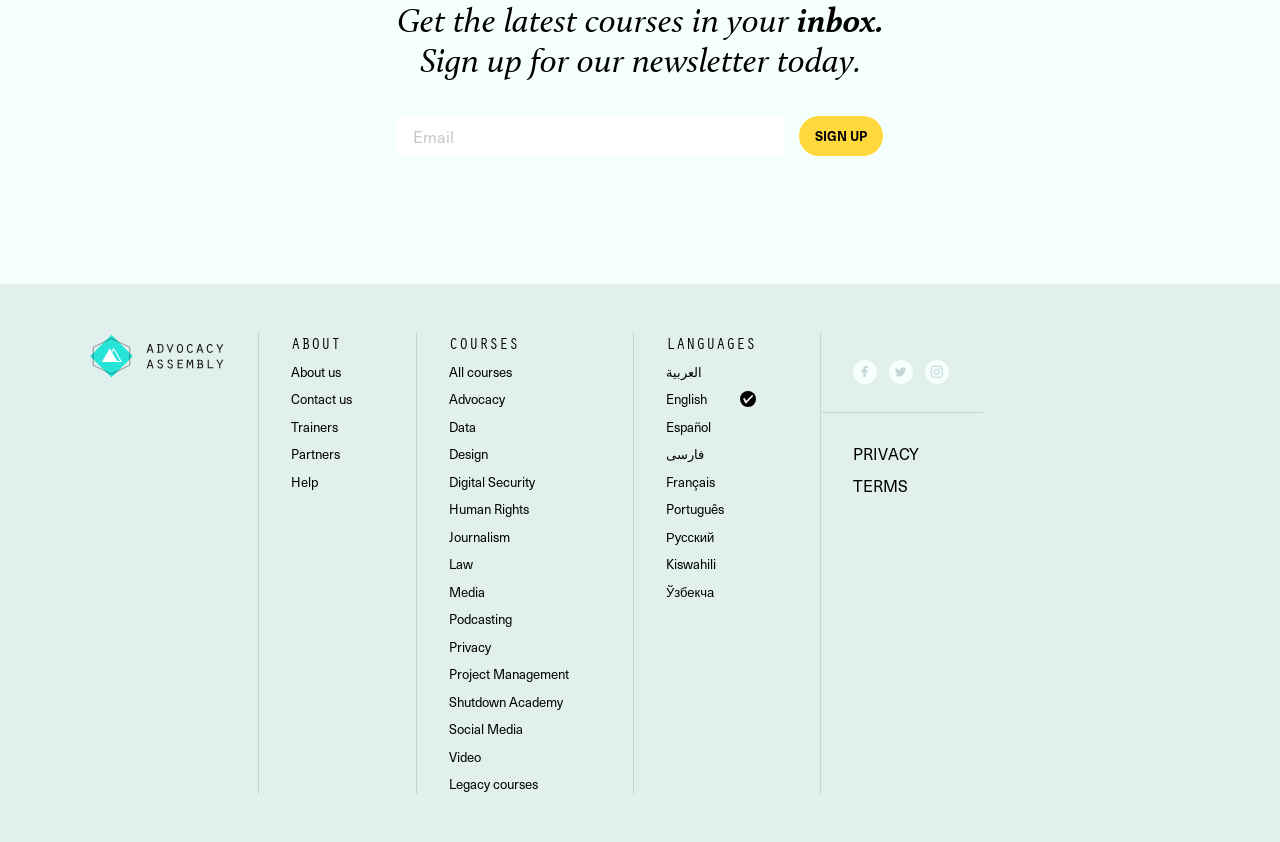Please answer the following question using a single word or phrase: 
What is the purpose of the textbox?

Email